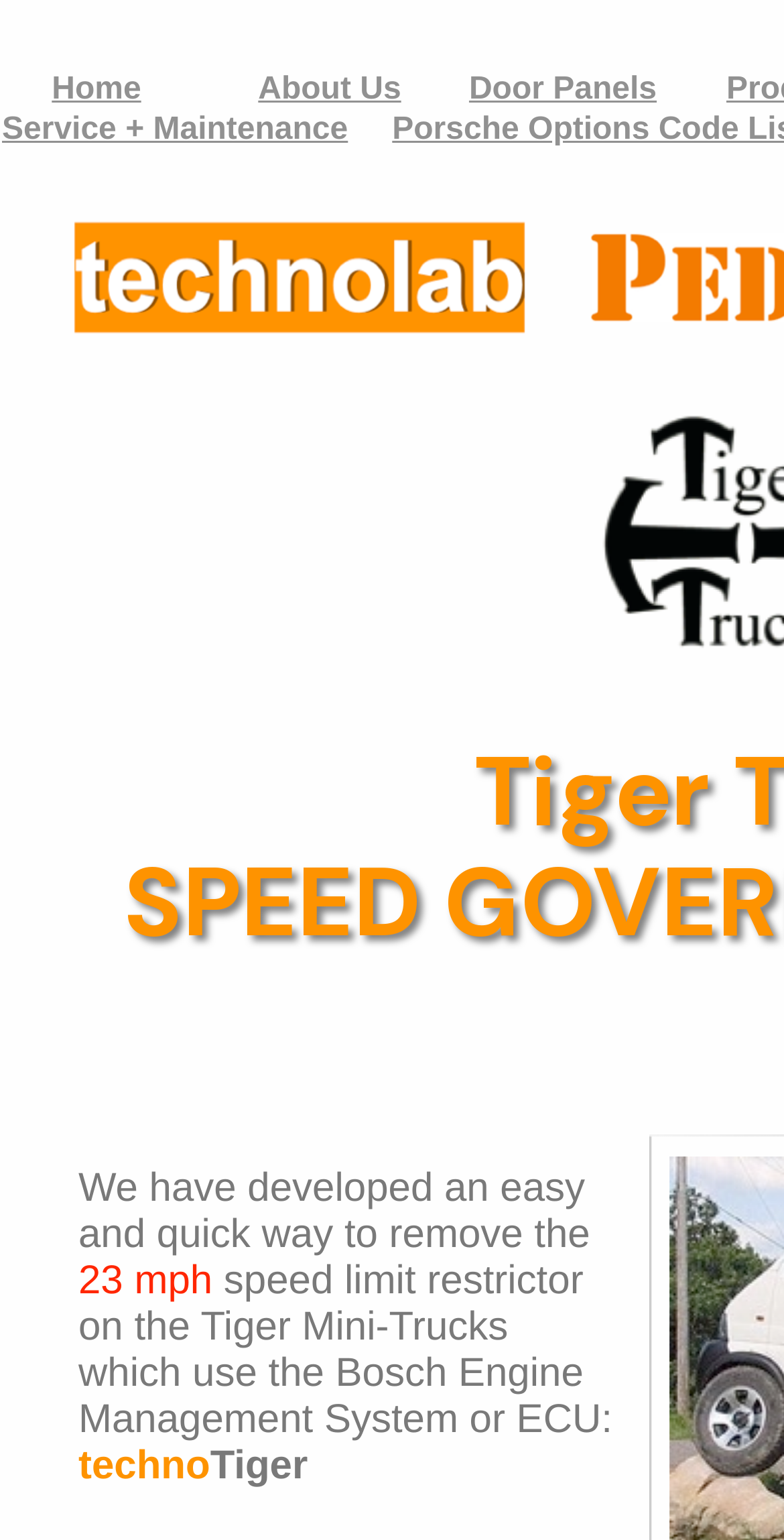Provide a one-word or one-phrase answer to the question:
What is the purpose of the webpage?

To offer a speed governor delete solution